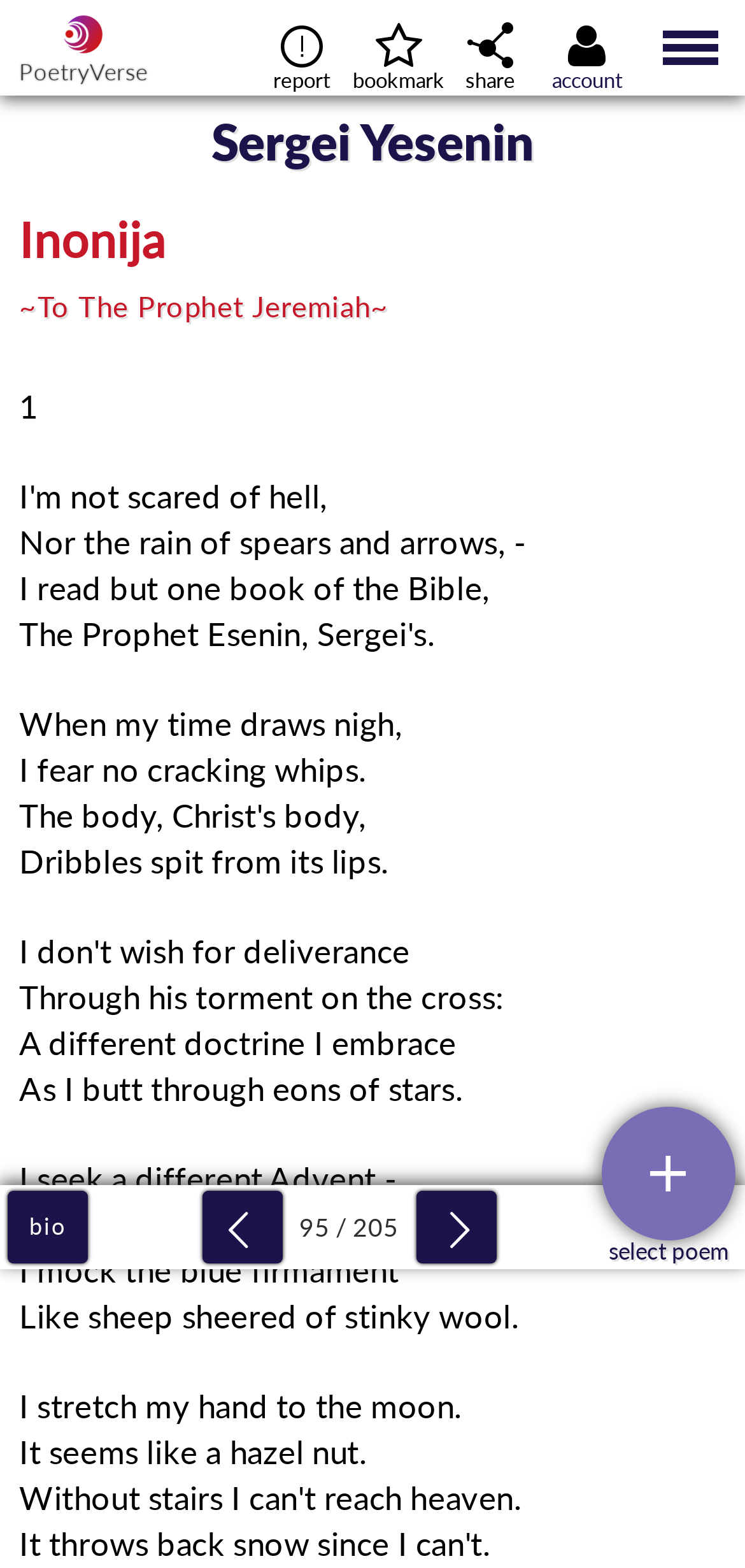Give a one-word or phrase response to the following question: What is the title of the poem?

Inonija